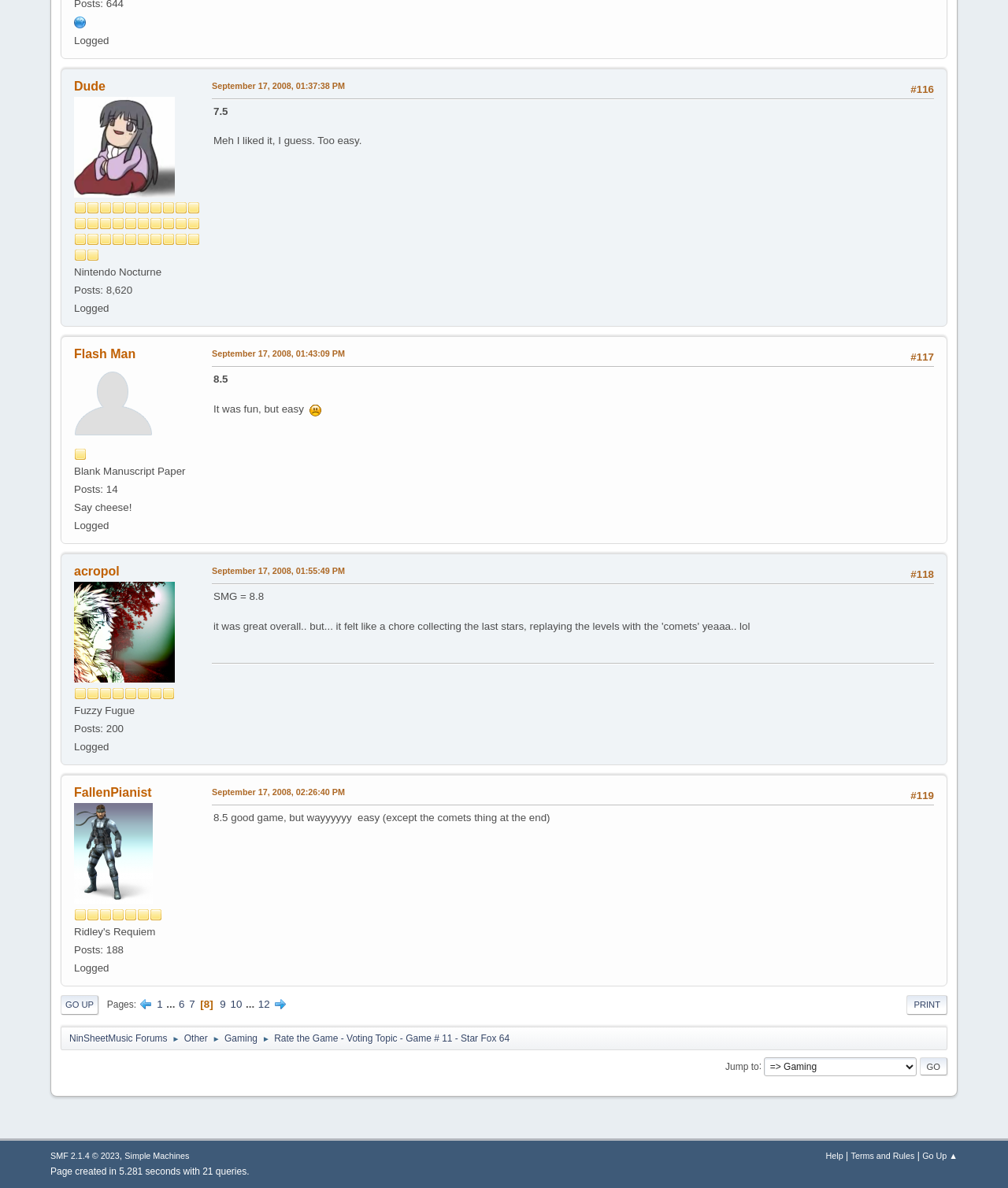Please pinpoint the bounding box coordinates for the region I should click to adhere to this instruction: "Click on the link 'Flash Man'".

[0.073, 0.292, 0.198, 0.305]